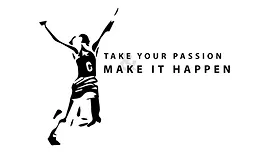Give a short answer to this question using one word or a phrase:
What is the color scheme of the design?

Black and white